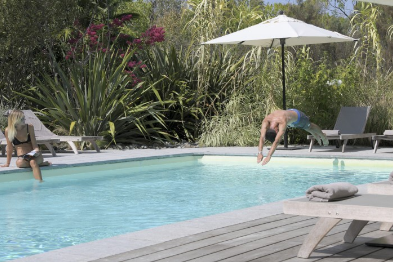Please provide a detailed answer to the question below by examining the image:
Are there deckchairs in the area?

The image shows that the sun-drenched area is enhanced by comfortable deckchairs, which are specifically designed for guests to unwind, and therefore, there are indeed deckchairs in the area.